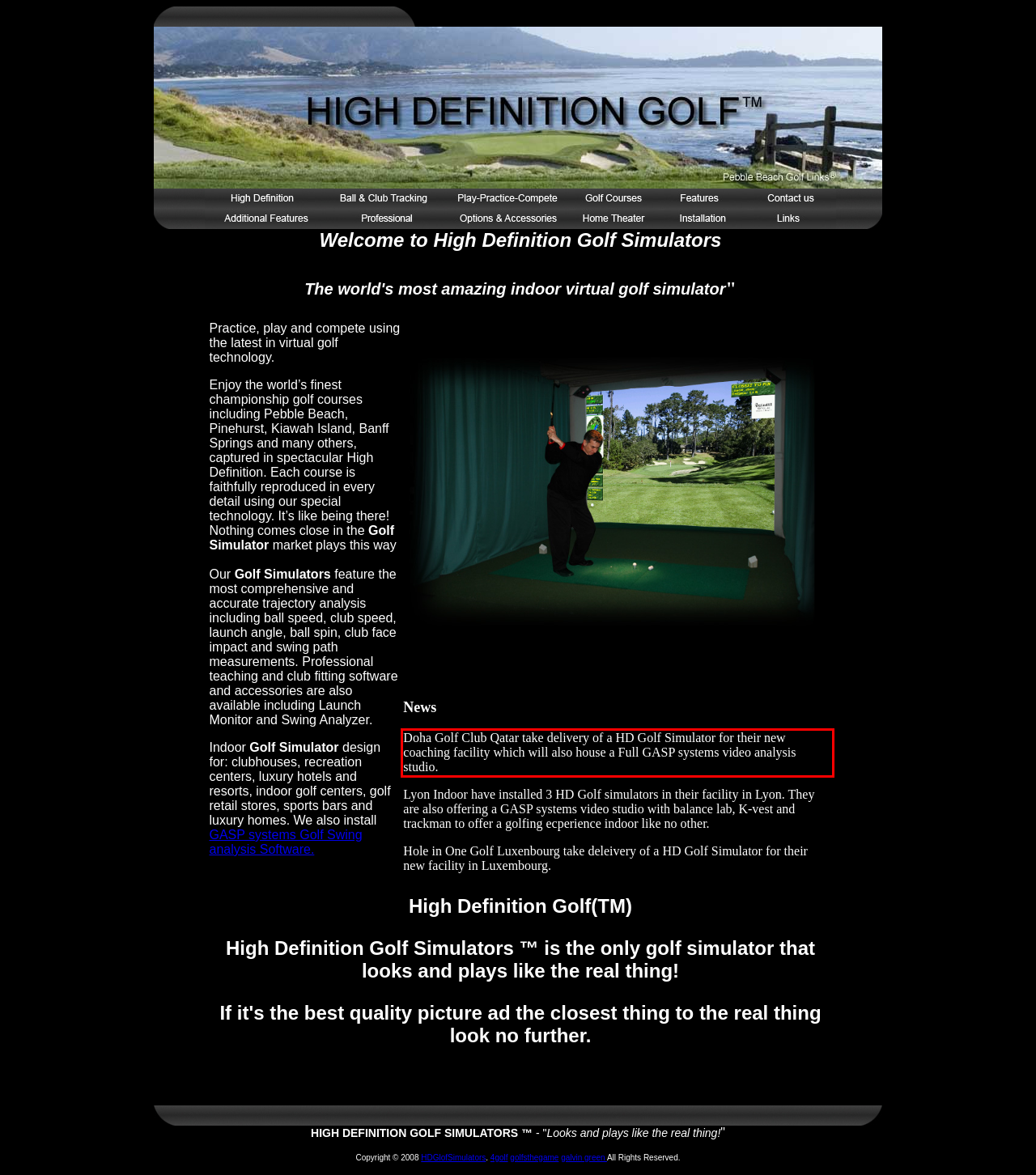Examine the webpage screenshot and use OCR to recognize and output the text within the red bounding box.

Doha Golf Club Qatar take delivery of a HD Golf Simulator for their new coaching facility which will also house a Full GASP systems video analysis studio.